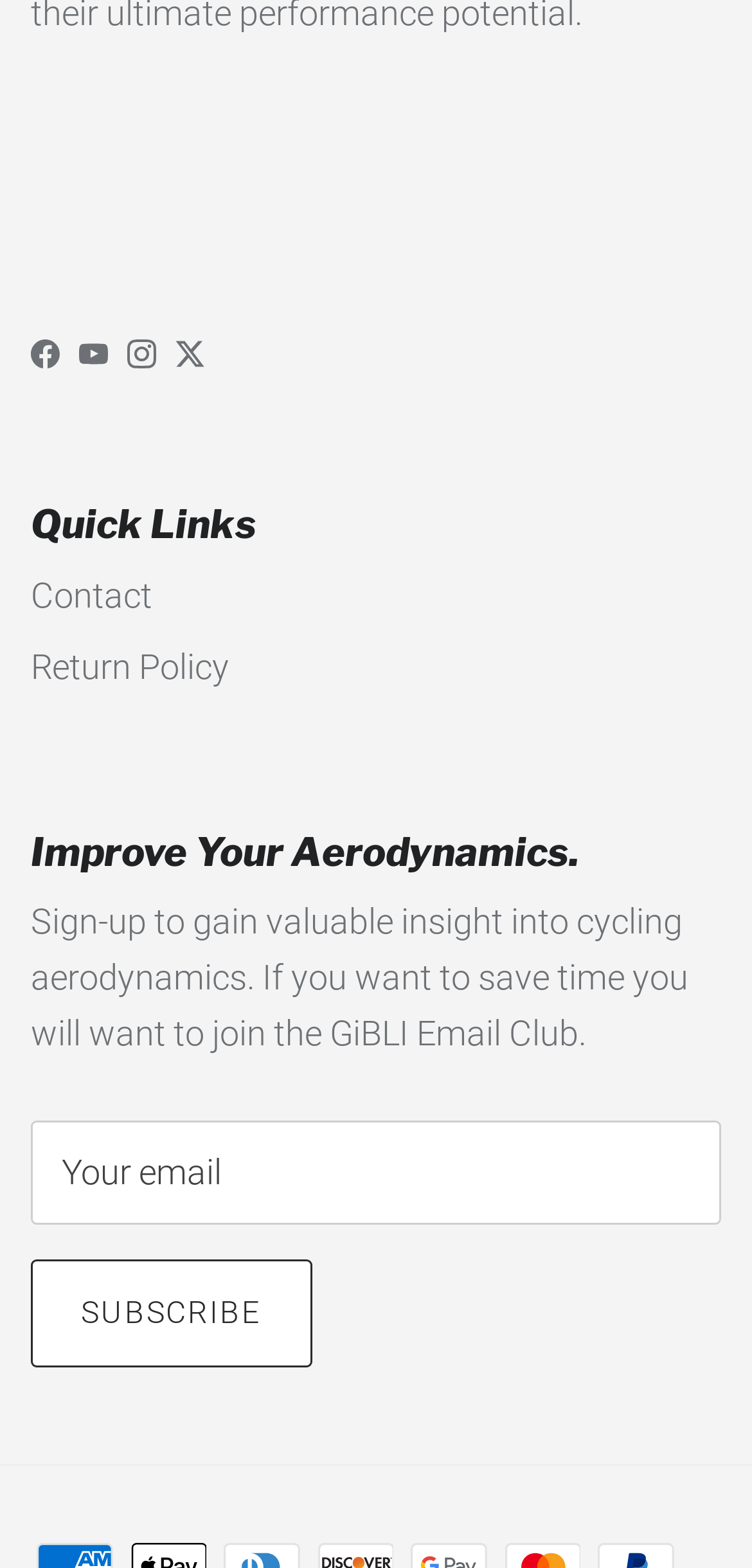Please examine the image and answer the question with a detailed explanation:
What social media platforms are linked?

The webpage has a section with links to social media platforms, which are Facebook, YouTube, Instagram, and Twitter, as indicated by the link elements with OCR text 'Facebook', 'YouTube', 'Instagram', and 'Twitter' respectively.